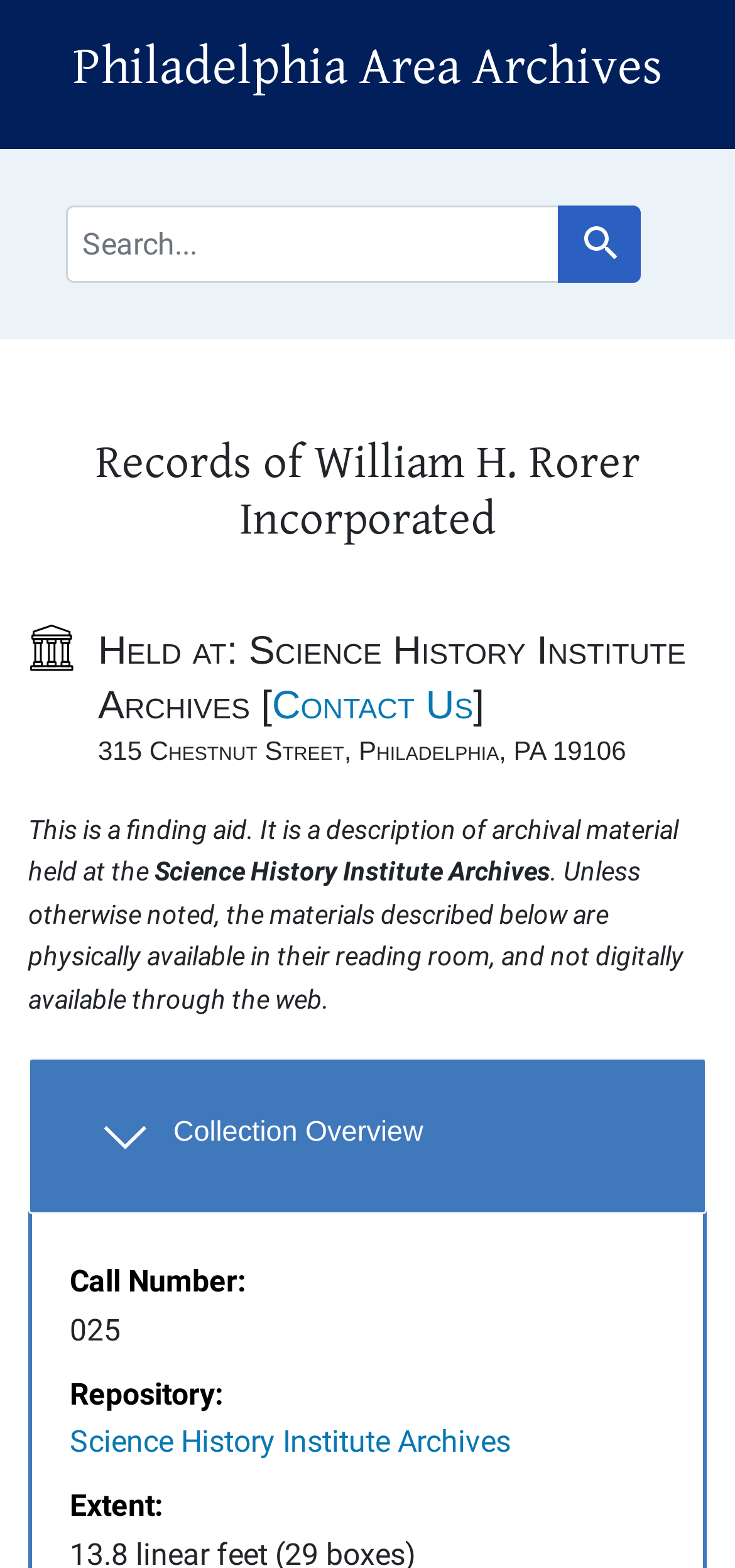Identify the bounding box coordinates for the UI element described as: "Skip to search".

[0.026, 0.006, 0.197, 0.018]